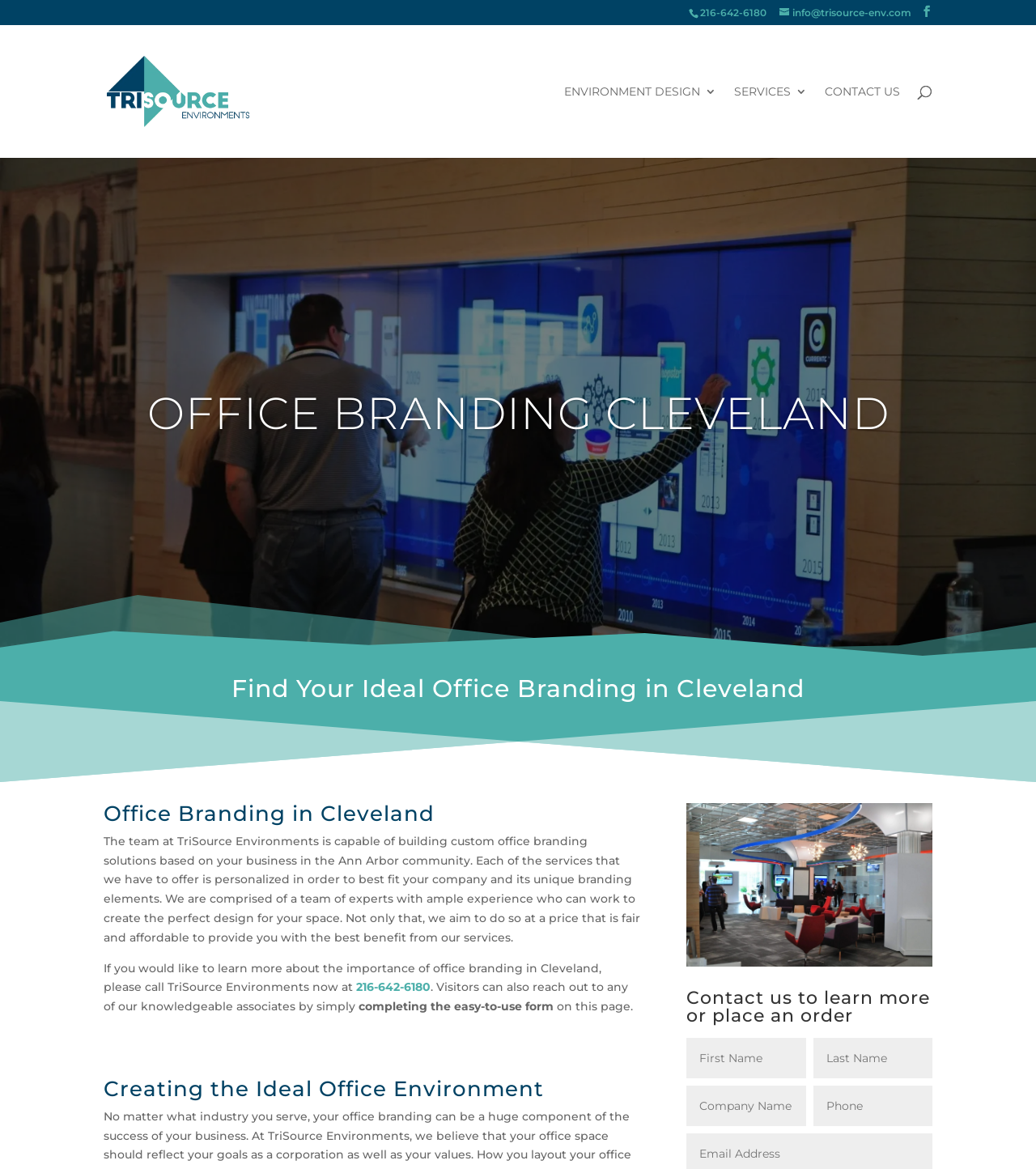What is the phone number to contact TriSource Environments?
Please provide a comprehensive answer based on the information in the image.

I found the phone number by looking at the top-right corner of the webpage, where it is displayed prominently as '216-642-6180'. This is also mentioned again in the paragraph below, where it says 'please call TriSource Environments now at 216-642-6180'.